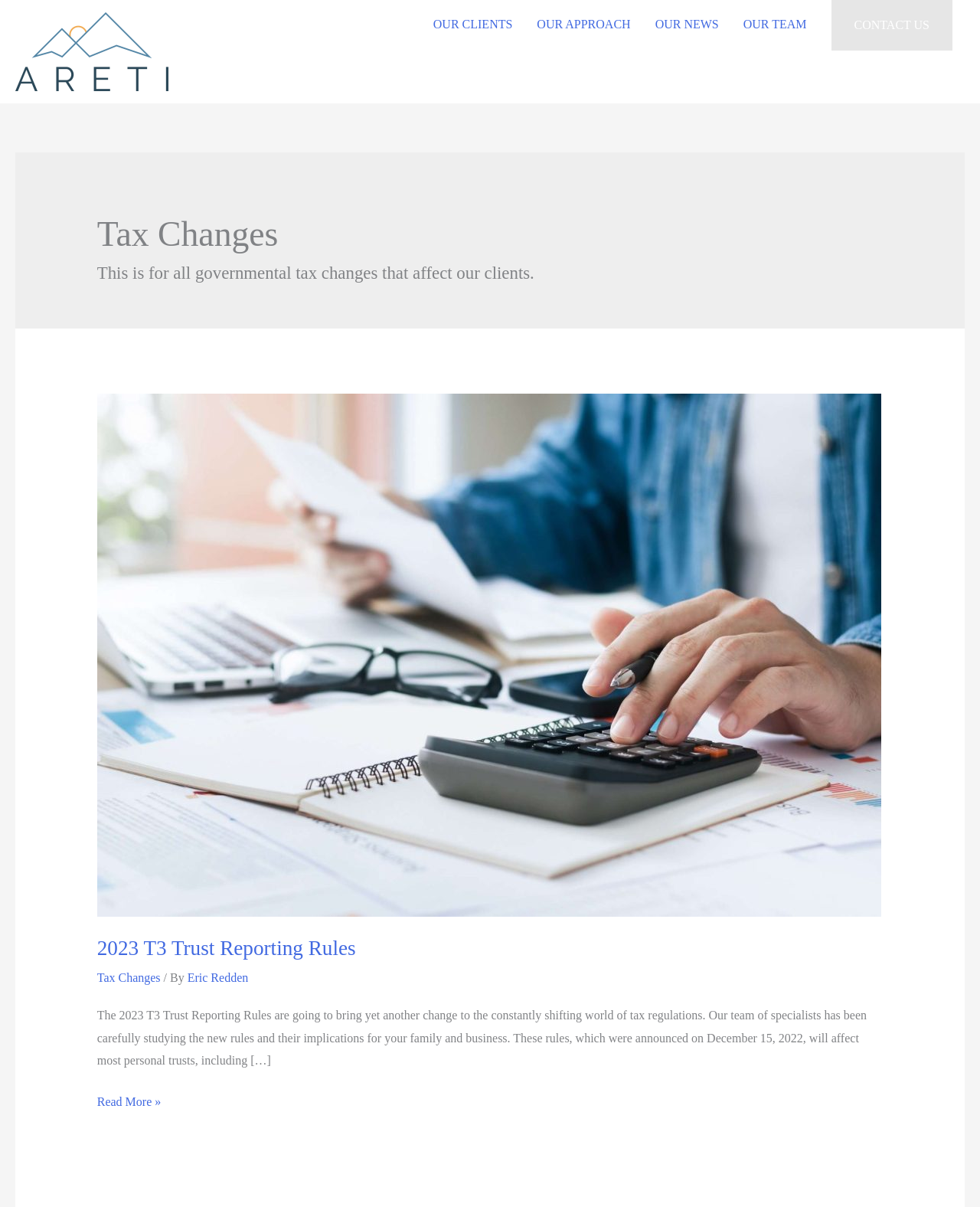Highlight the bounding box coordinates of the element you need to click to perform the following instruction: "Click on the Areti Accouting Logo."

[0.016, 0.036, 0.172, 0.047]